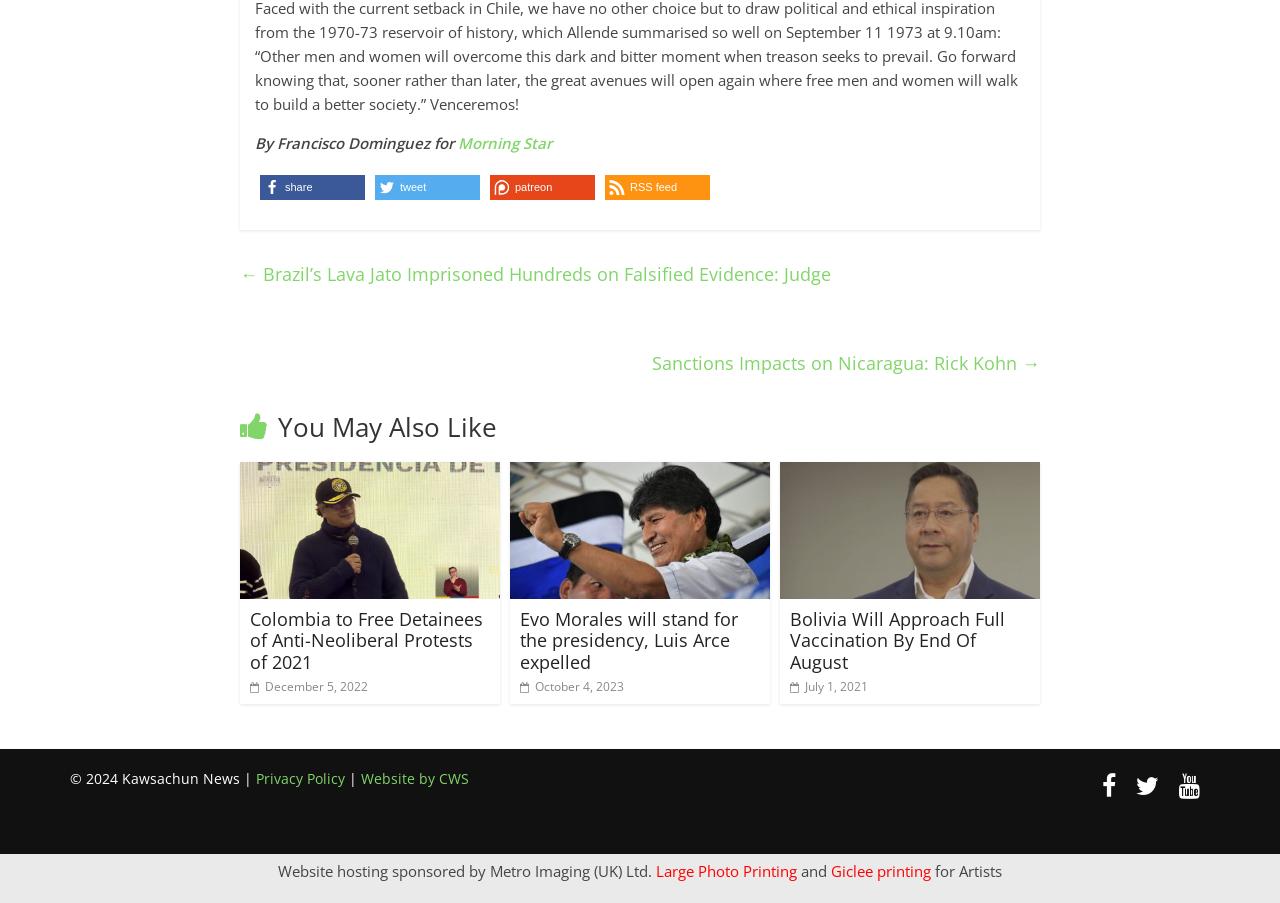What is the date of the article 'Bolivia Will Approach Full Vaccination By End Of August'?
Please respond to the question with as much detail as possible.

I looked at the article 'Bolivia Will Approach Full Vaccination By End Of August' and found the date associated with it, which is 'July 1, 2021'.